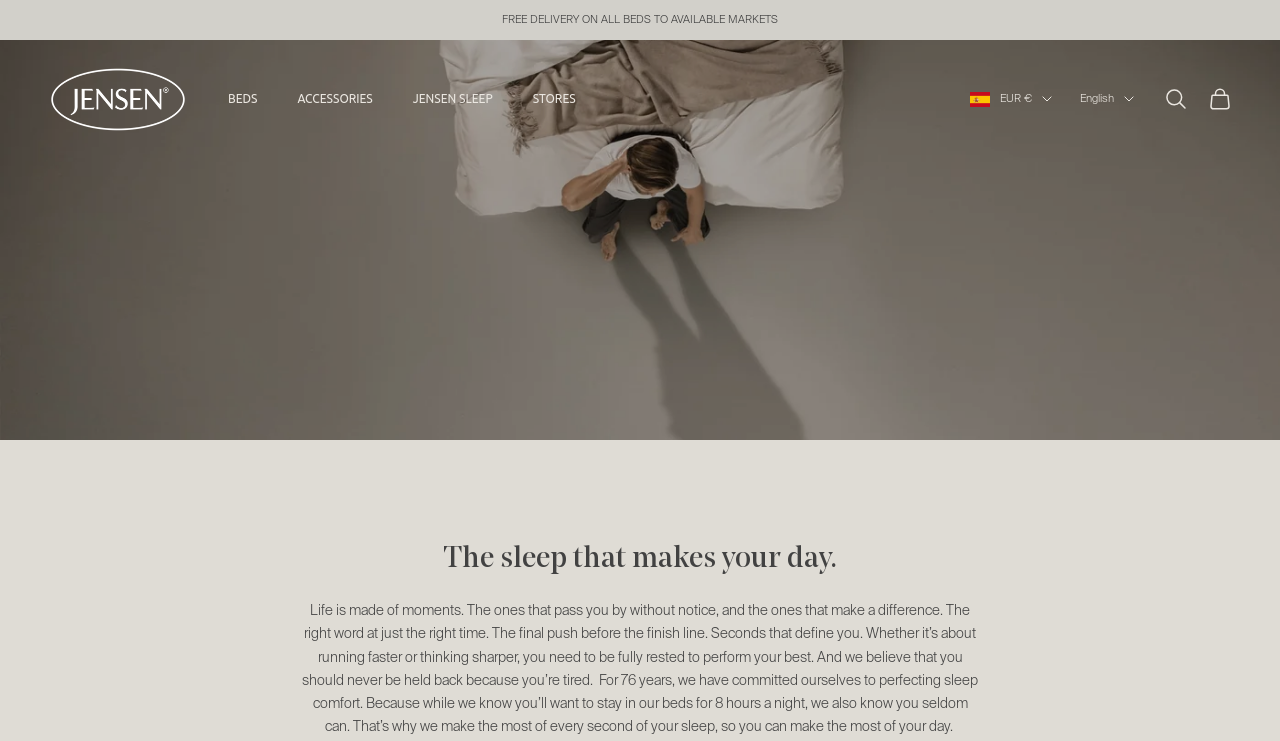Given the description of the UI element: "English", predict the bounding box coordinates in the form of [left, top, right, bottom], with each value being a float between 0 and 1.

[0.844, 0.122, 0.886, 0.146]